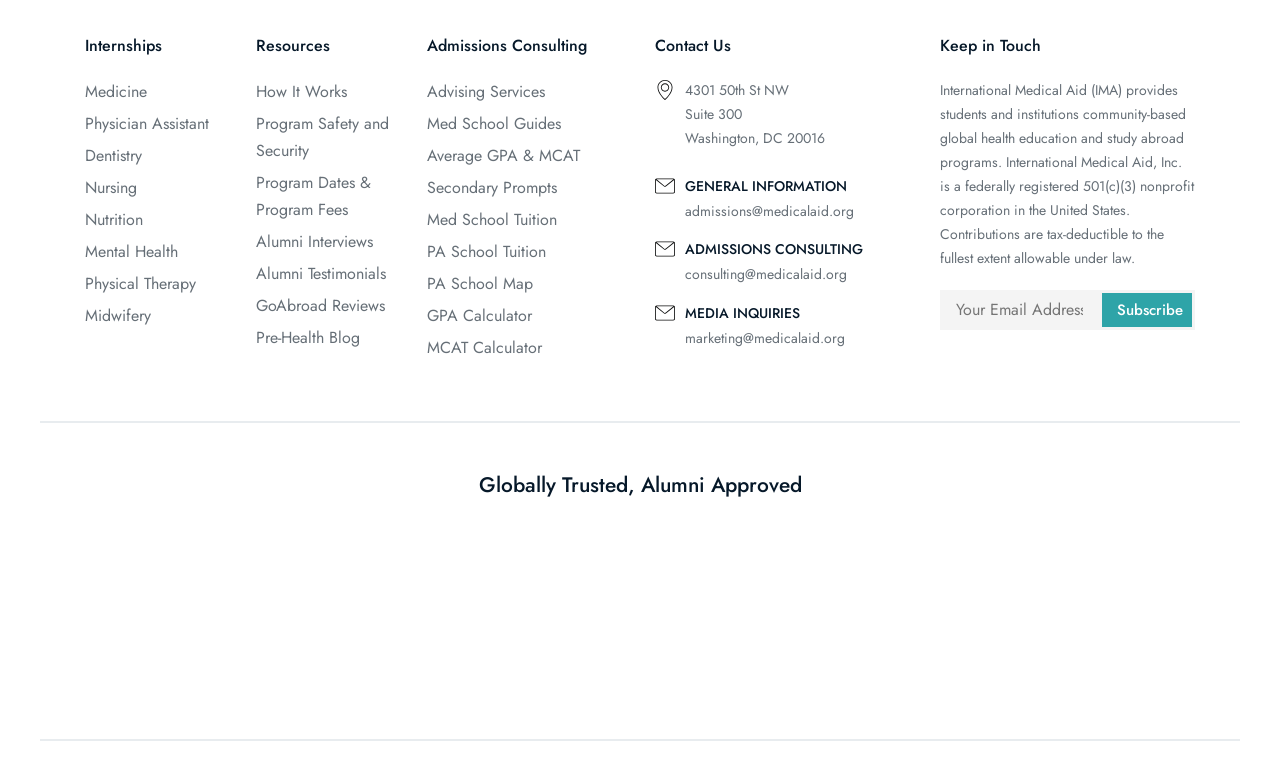Locate the bounding box coordinates of the element you need to click to accomplish the task described by this instruction: "Click on the 'Advising Services' link".

[0.334, 0.103, 0.426, 0.138]